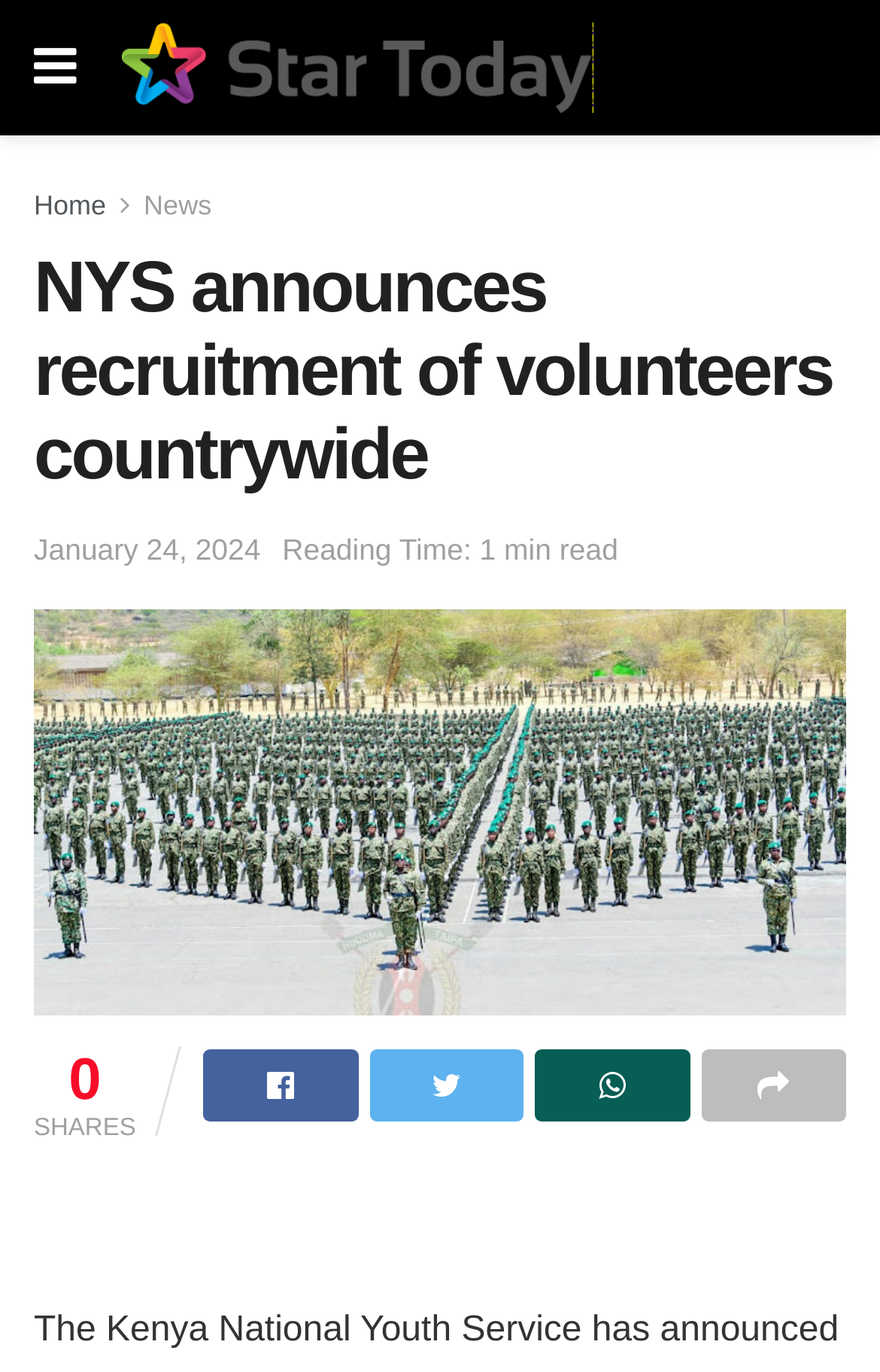Please specify the bounding box coordinates for the clickable region that will help you carry out the instruction: "View the advertisement".

[0.09, 0.857, 0.91, 0.939]